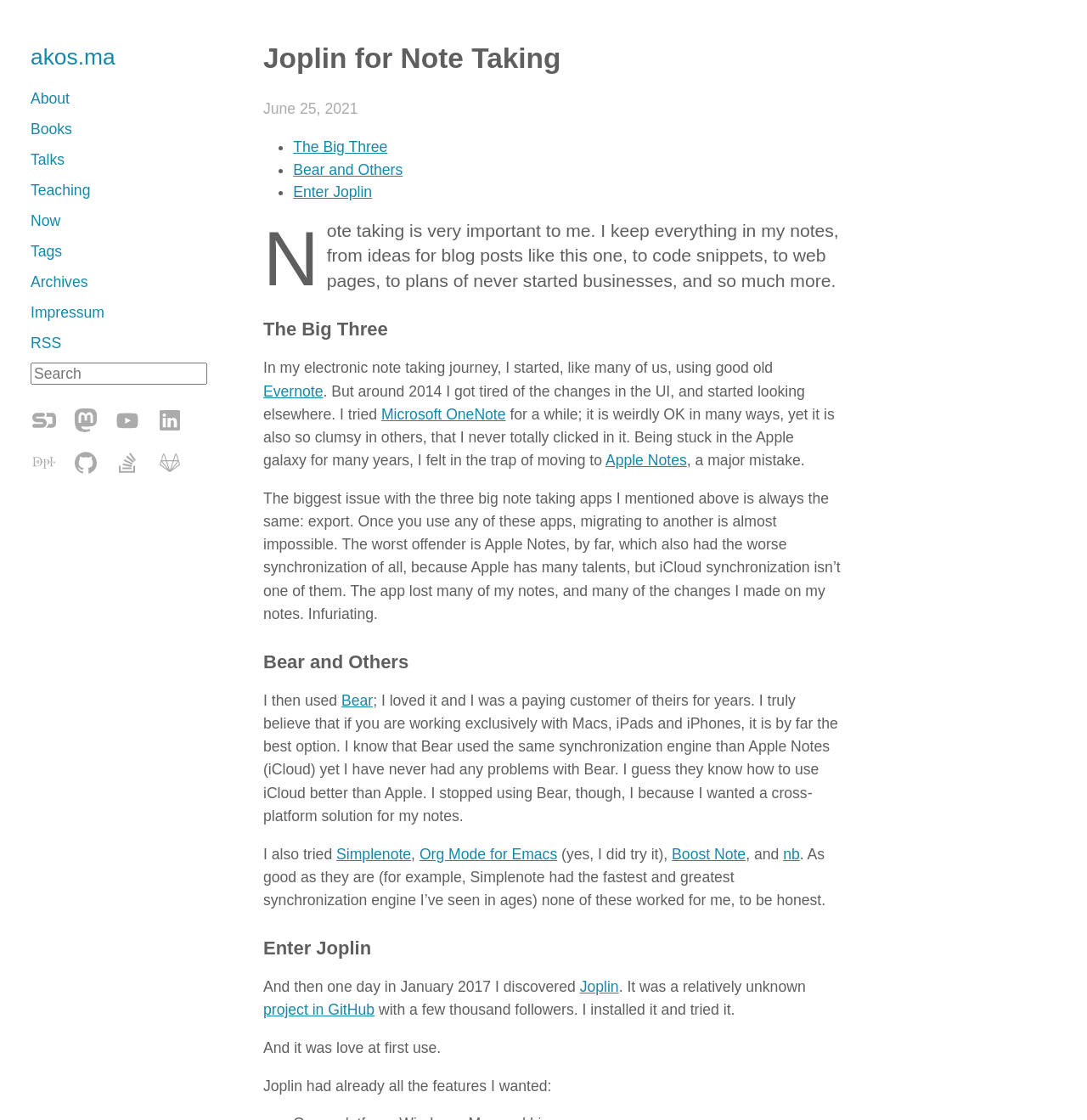Please identify the bounding box coordinates of the area that needs to be clicked to fulfill the following instruction: "Visit GitHub."

[0.062, 0.399, 0.096, 0.429]